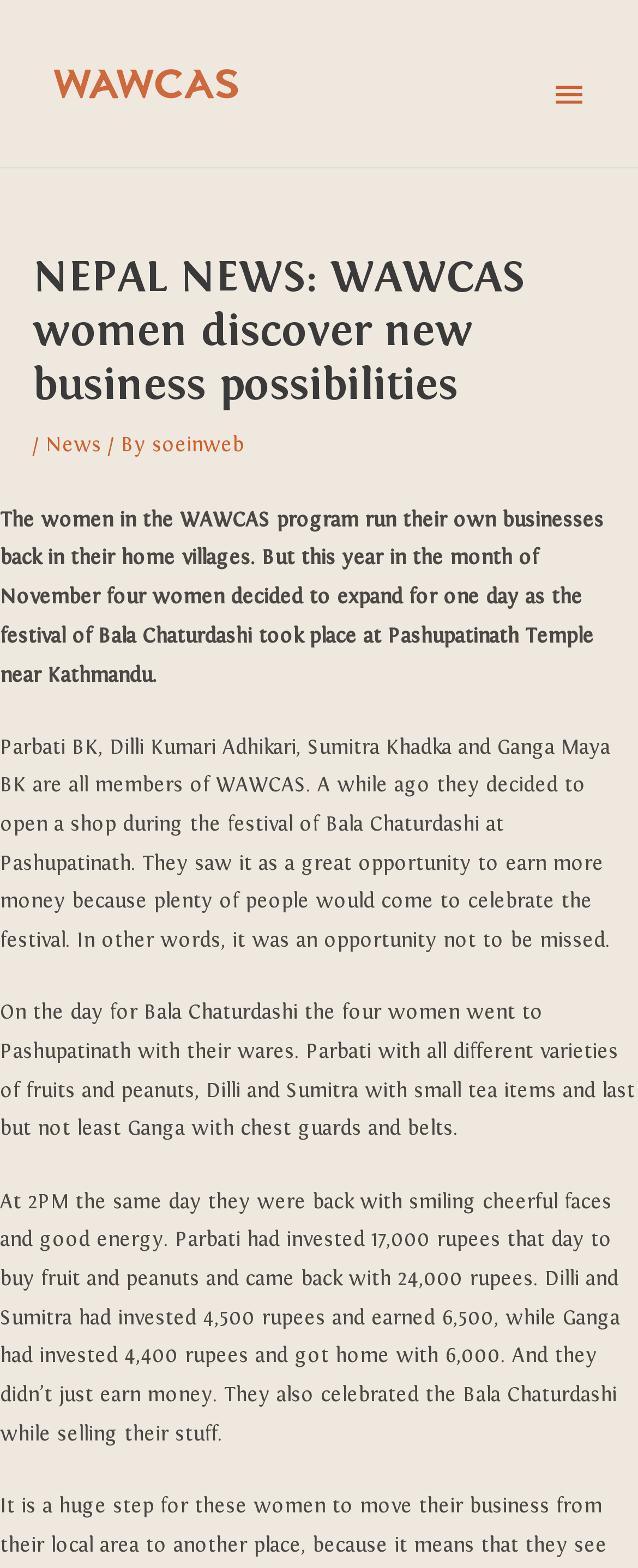Can you find the bounding box coordinates for the UI element given this description: "alt="Big Red Cloud""? Provide the coordinates as four float numbers between 0 and 1: [left, top, right, bottom].

None